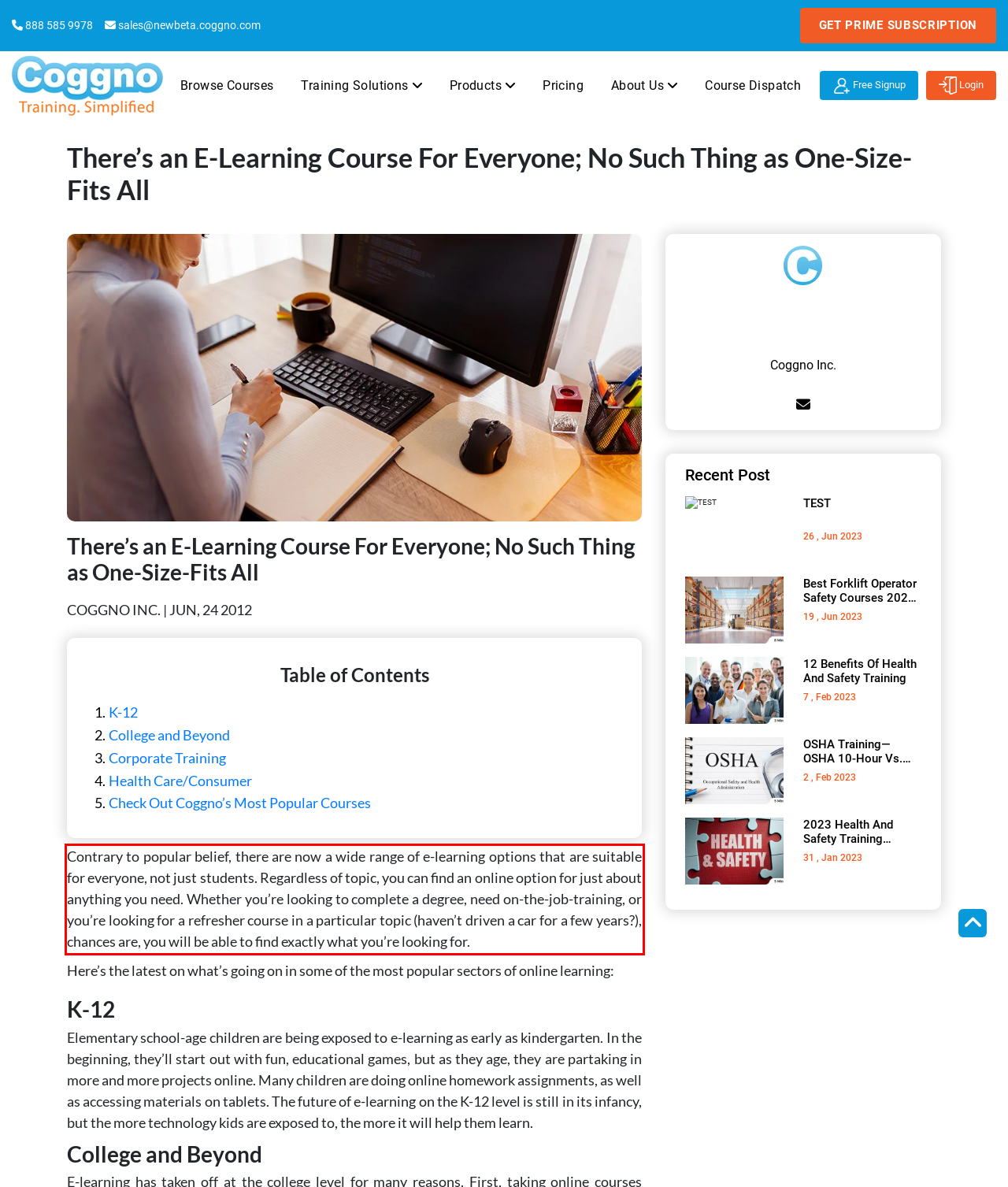Please look at the webpage screenshot and extract the text enclosed by the red bounding box.

Contrary to popular belief, there are now a wide range of e-learning options that are suitable for everyone, not just students. Regardless of topic, you can find an online option for just about anything you need. Whether you’re looking to complete a degree, need on-the-job-training, or you’re looking for a refresher course in a particular topic (haven’t driven a car for a few years?), chances are, you will be able to find exactly what you’re looking for.